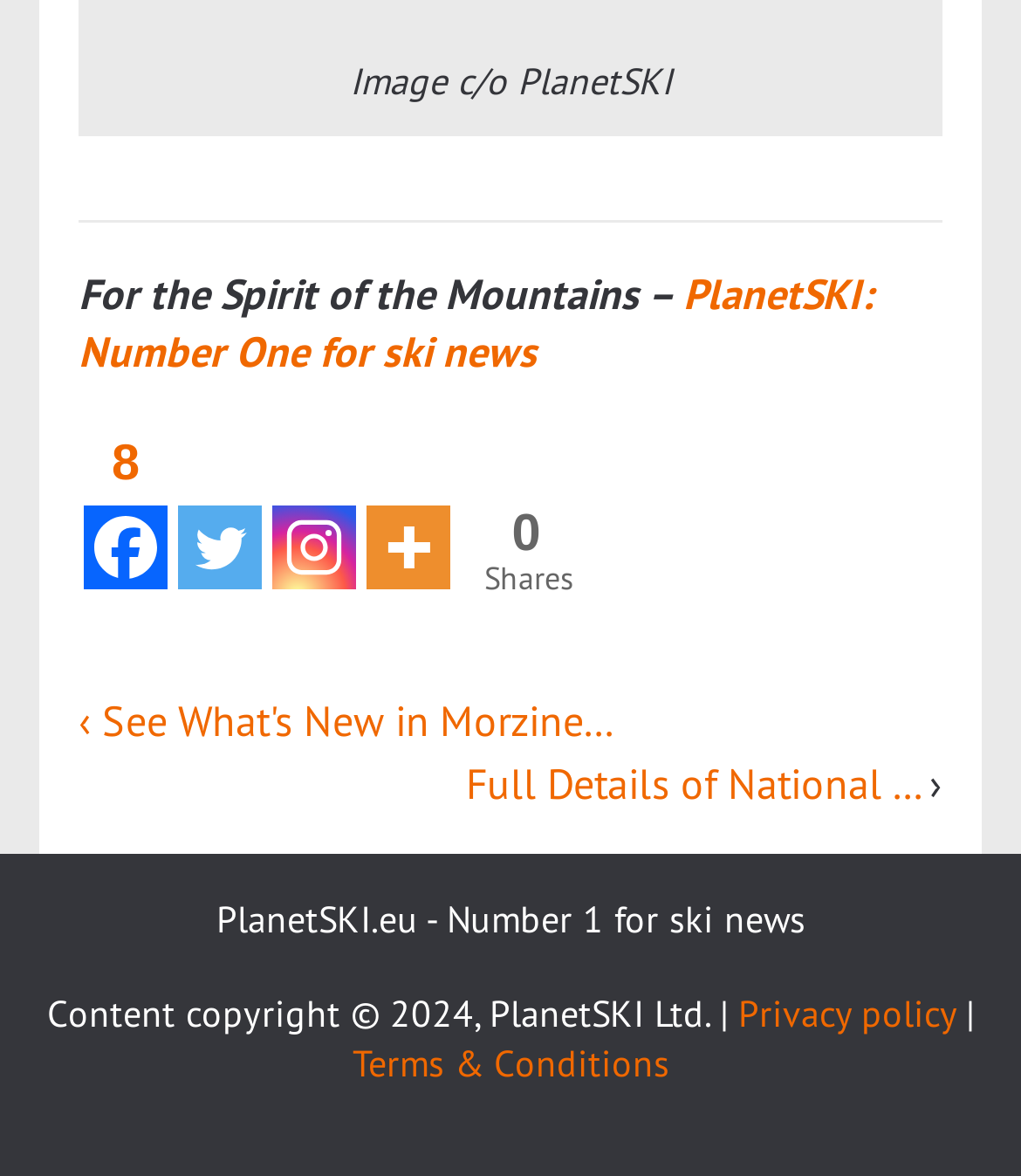What is the name of the website?
Please answer the question with as much detail and depth as you can.

The name of the website can be determined by looking at the static text 'PlanetSKI: Number One for ski news' which is a link, and also the static text 'PlanetSKI.eu - Number 1 for ski news' at the bottom of the page.